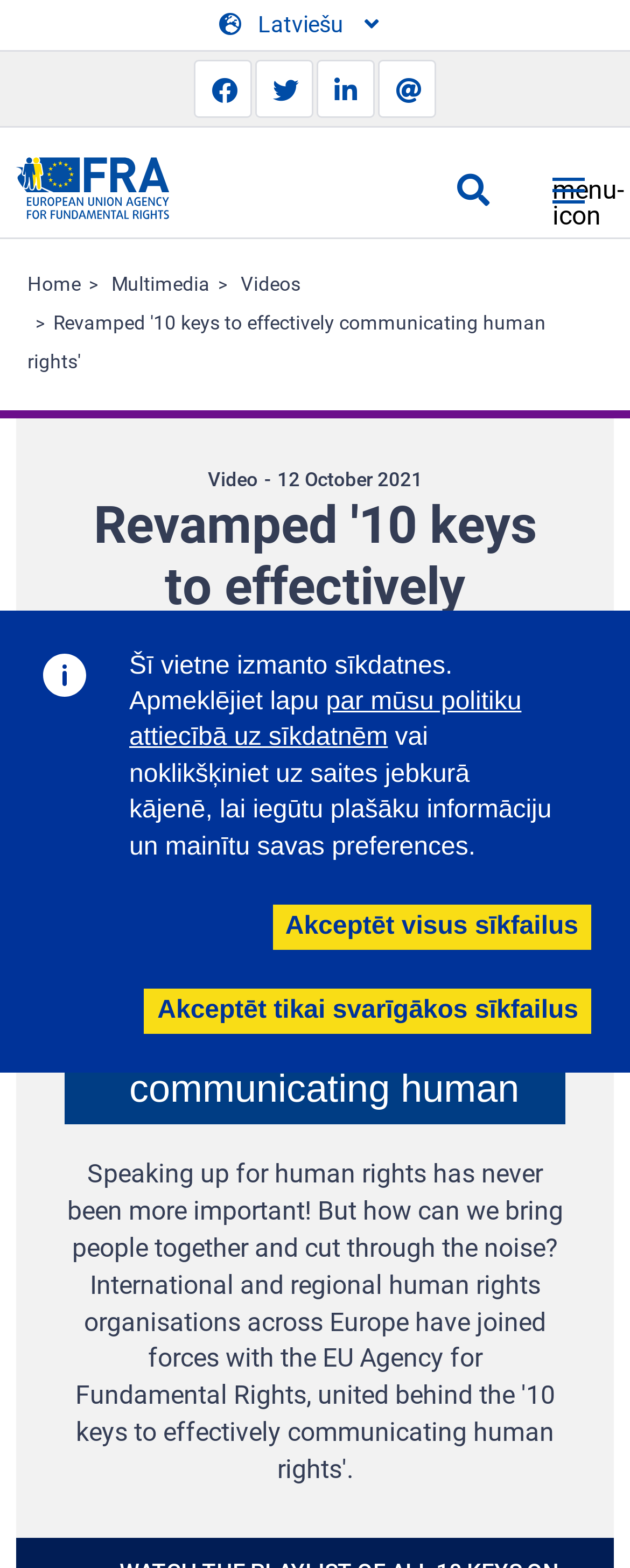Determine the bounding box coordinates of the element that should be clicked to execute the following command: "Click the 'Support for human rights systems and defenders' link".

[0.16, 0.492, 0.84, 0.506]